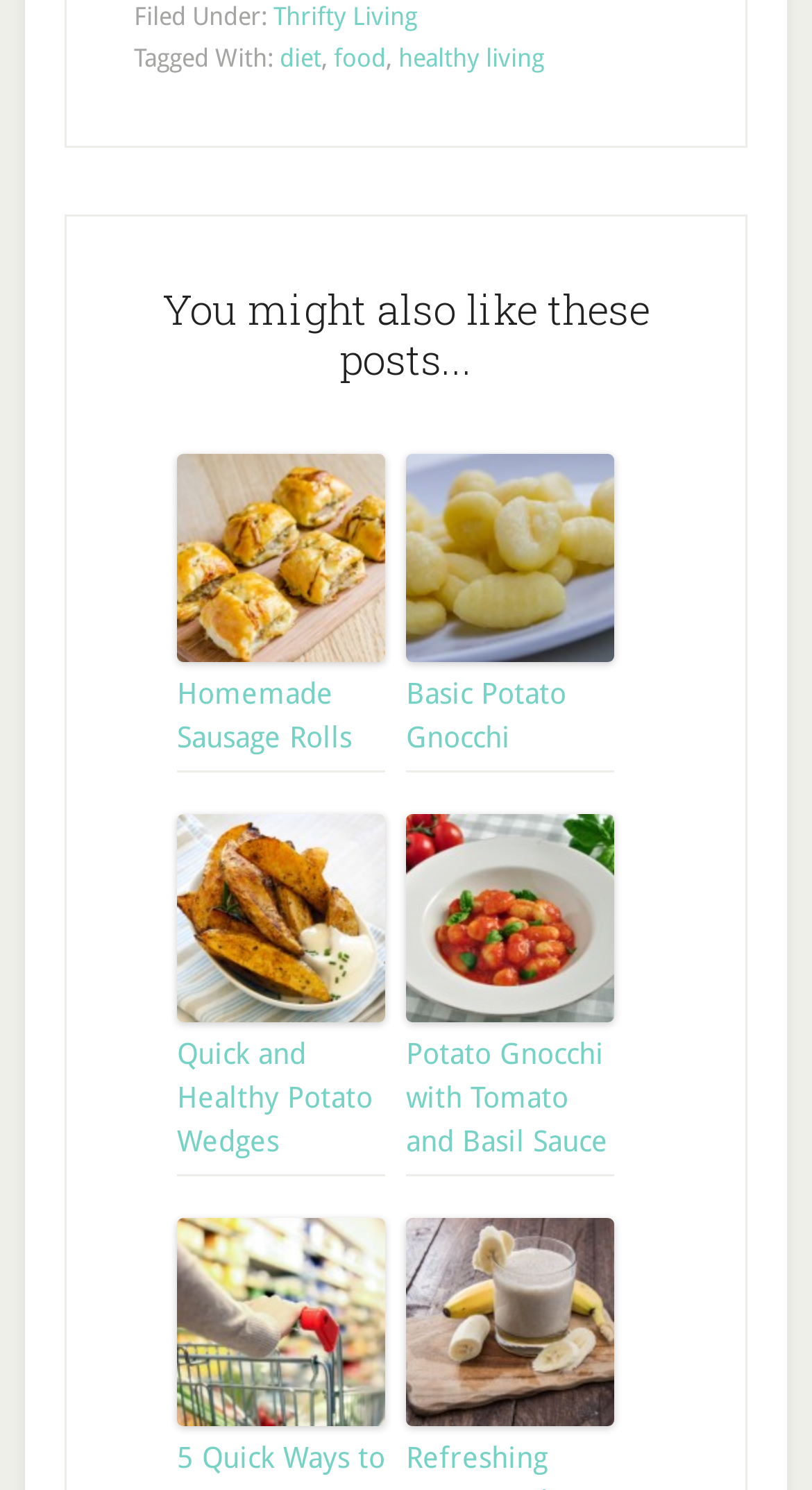Provide the bounding box coordinates, formatted as (top-left x, top-left y, bottom-right x, bottom-right y), with all values being floating point numbers between 0 and 1. Identify the bounding box of the UI element that matches the description: Homemade Sausage Rolls

[0.218, 0.305, 0.474, 0.51]